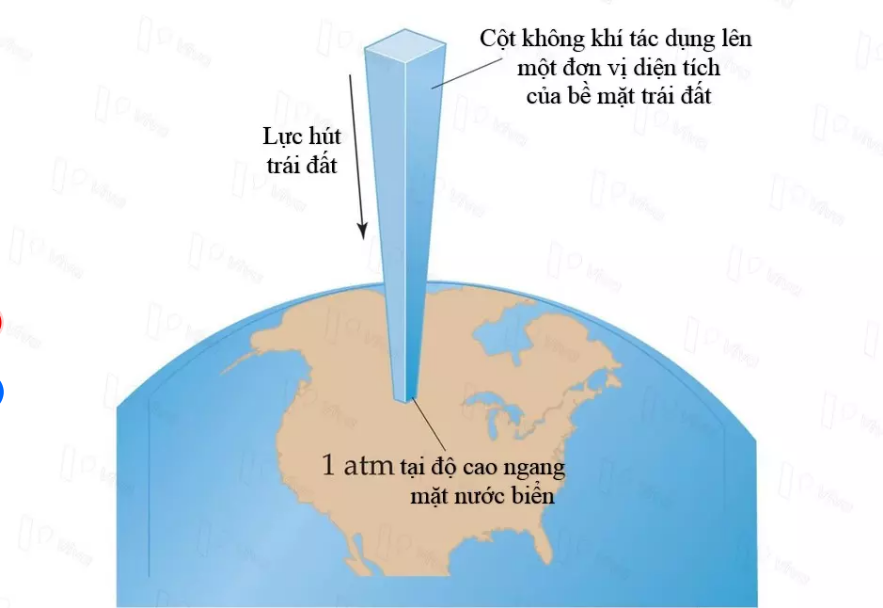Answer with a single word or phrase: 
What is the purpose of the vertical column of air in the diagram?

To signify its influence on surface pressure